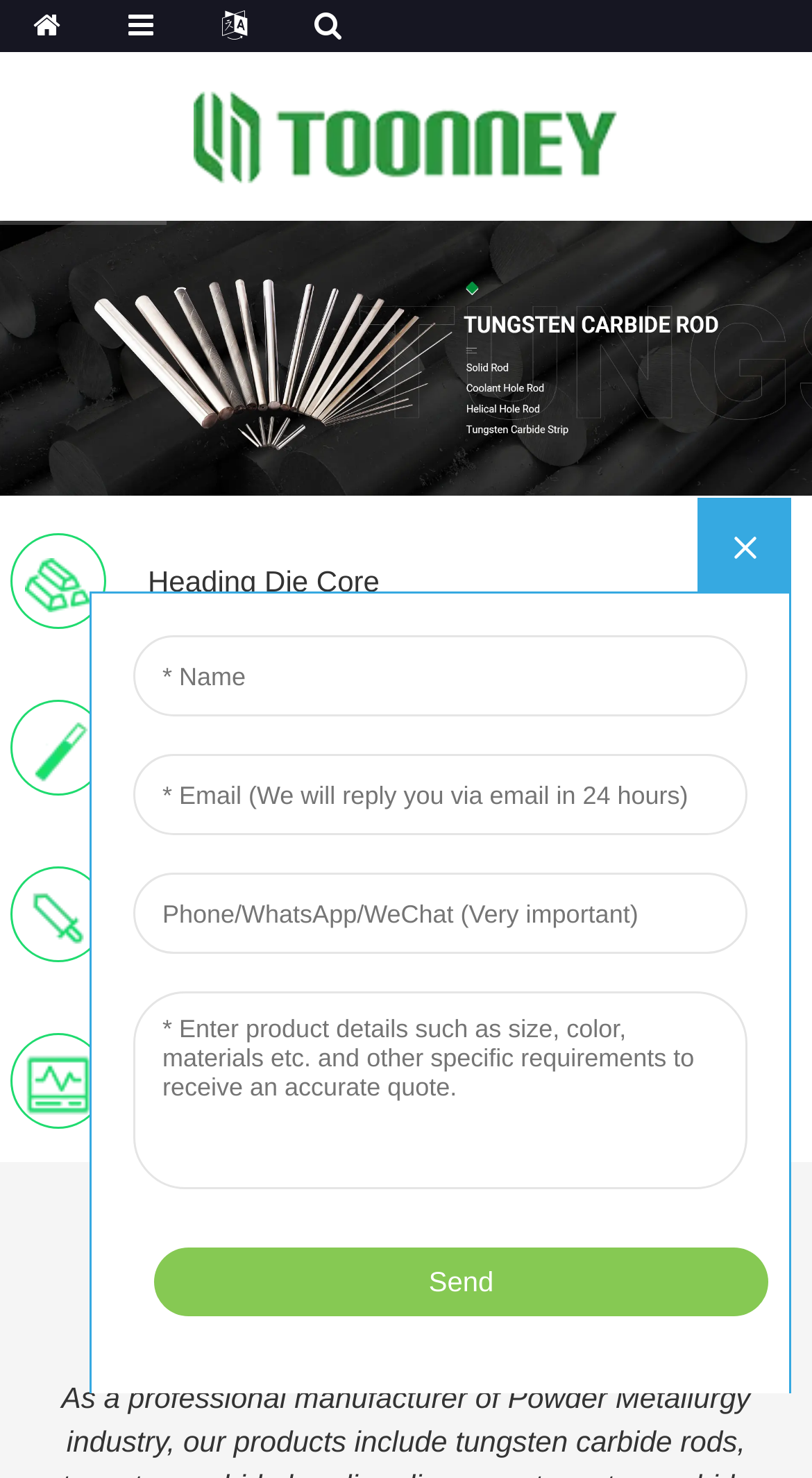Please find the bounding box coordinates of the element that you should click to achieve the following instruction: "view Heading Die Core products". The coordinates should be presented as four float numbers between 0 and 1: [left, top, right, bottom].

[0.031, 0.383, 0.113, 0.405]